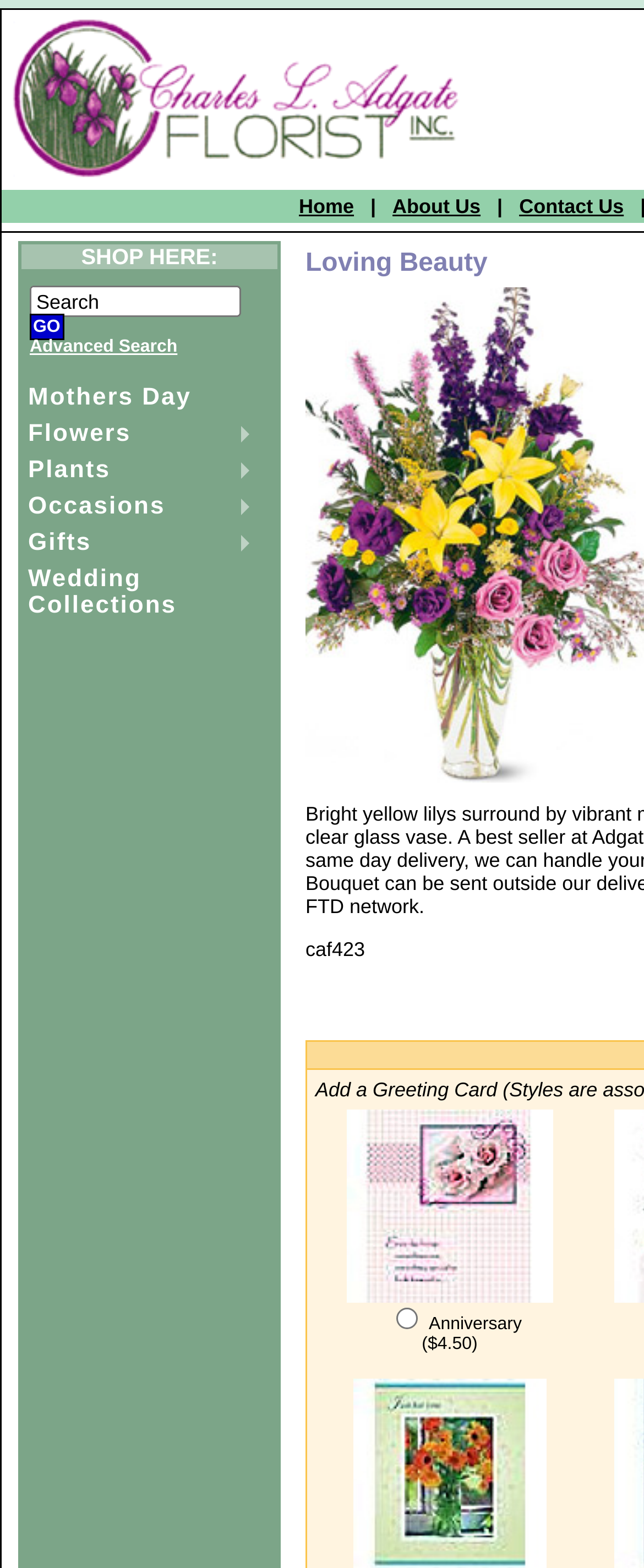What is the purpose of the textbox?
Please respond to the question with a detailed and informative answer.

The textbox is located next to a 'GO' button and an 'Advanced Search' link, suggesting that it is used for searching the website.